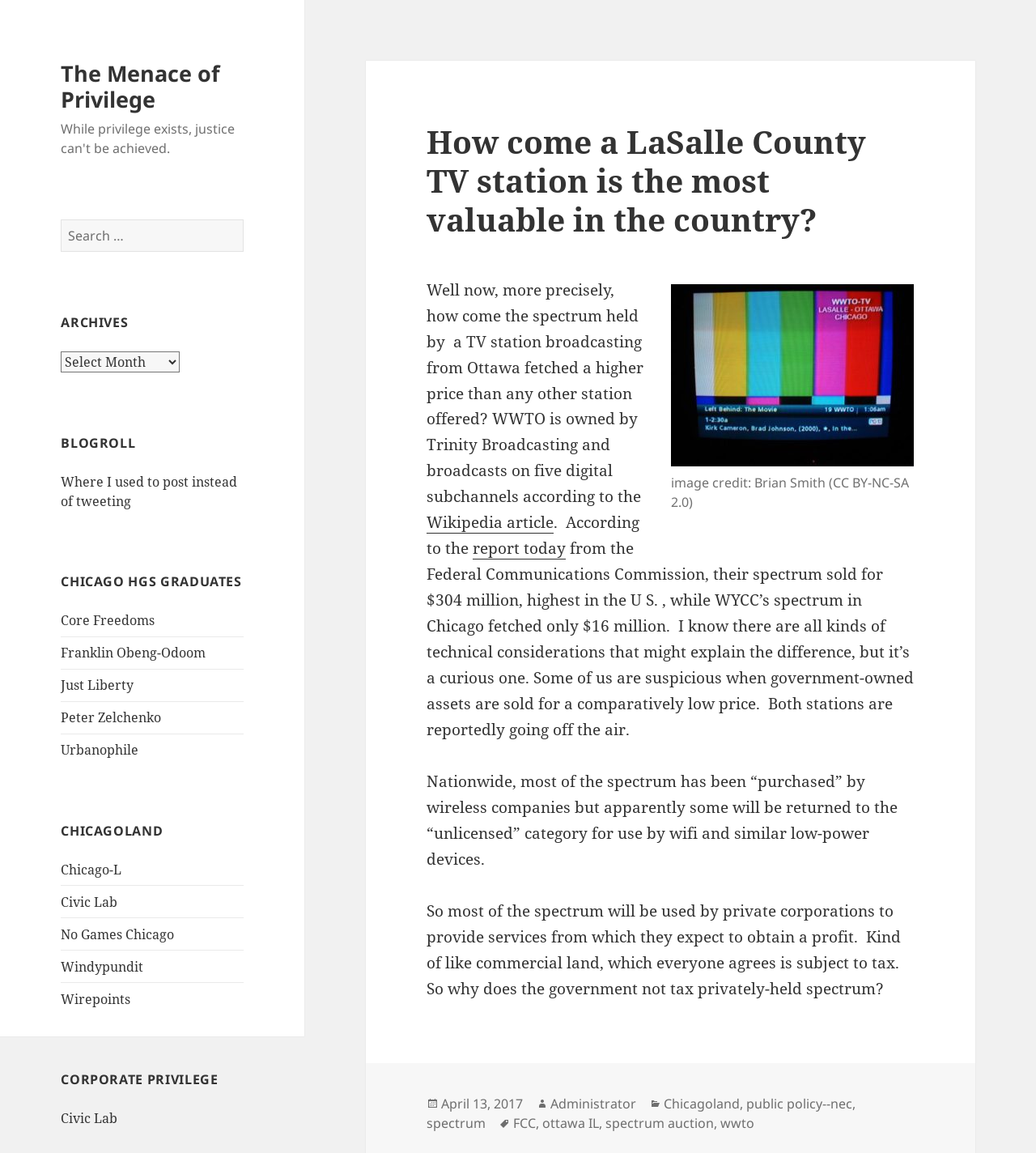Identify the bounding box coordinates of the HTML element based on this description: "Chicagoland".

[0.641, 0.949, 0.714, 0.966]